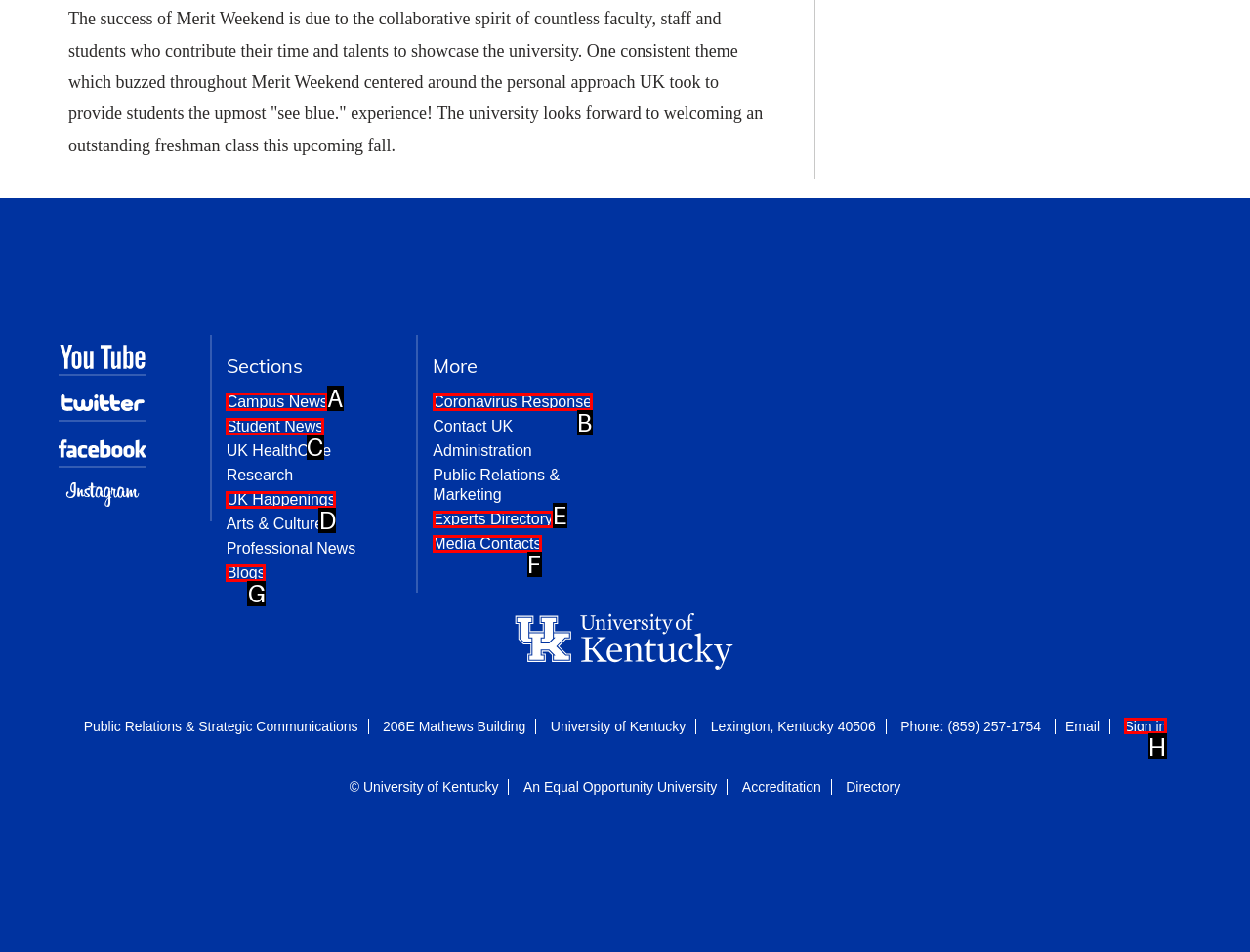Tell me which one HTML element I should click to complete the following task: Click on Campus News Answer with the option's letter from the given choices directly.

A